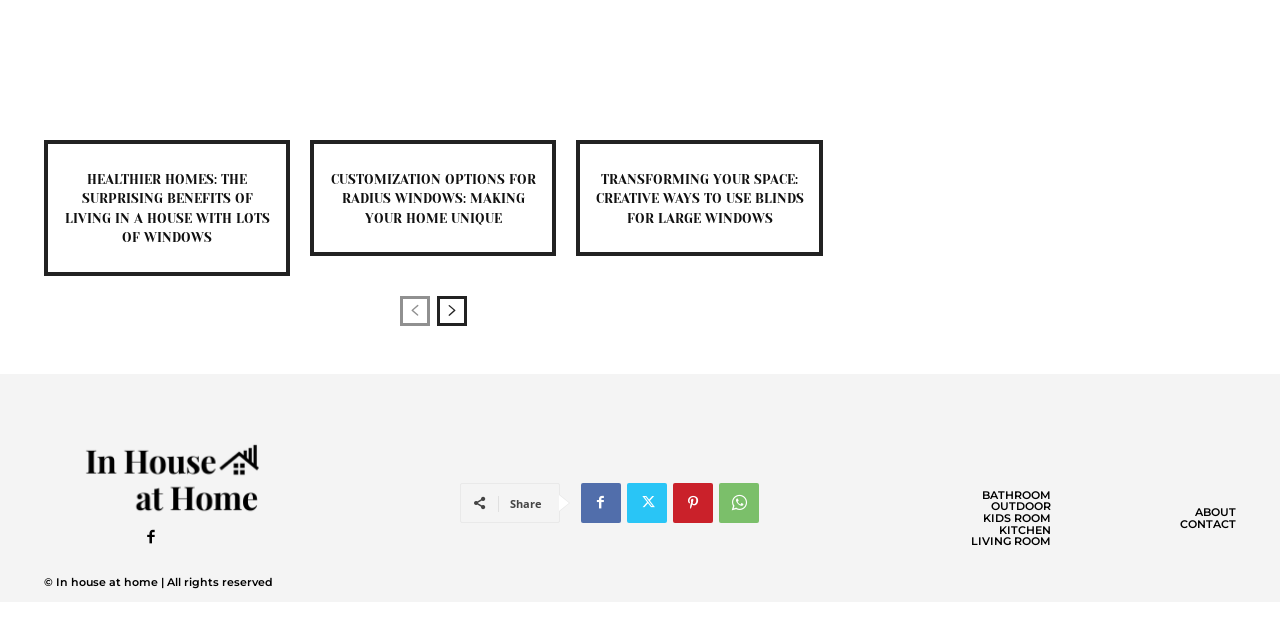Please provide a one-word or phrase answer to the question: 
How many headings are there on the page?

3